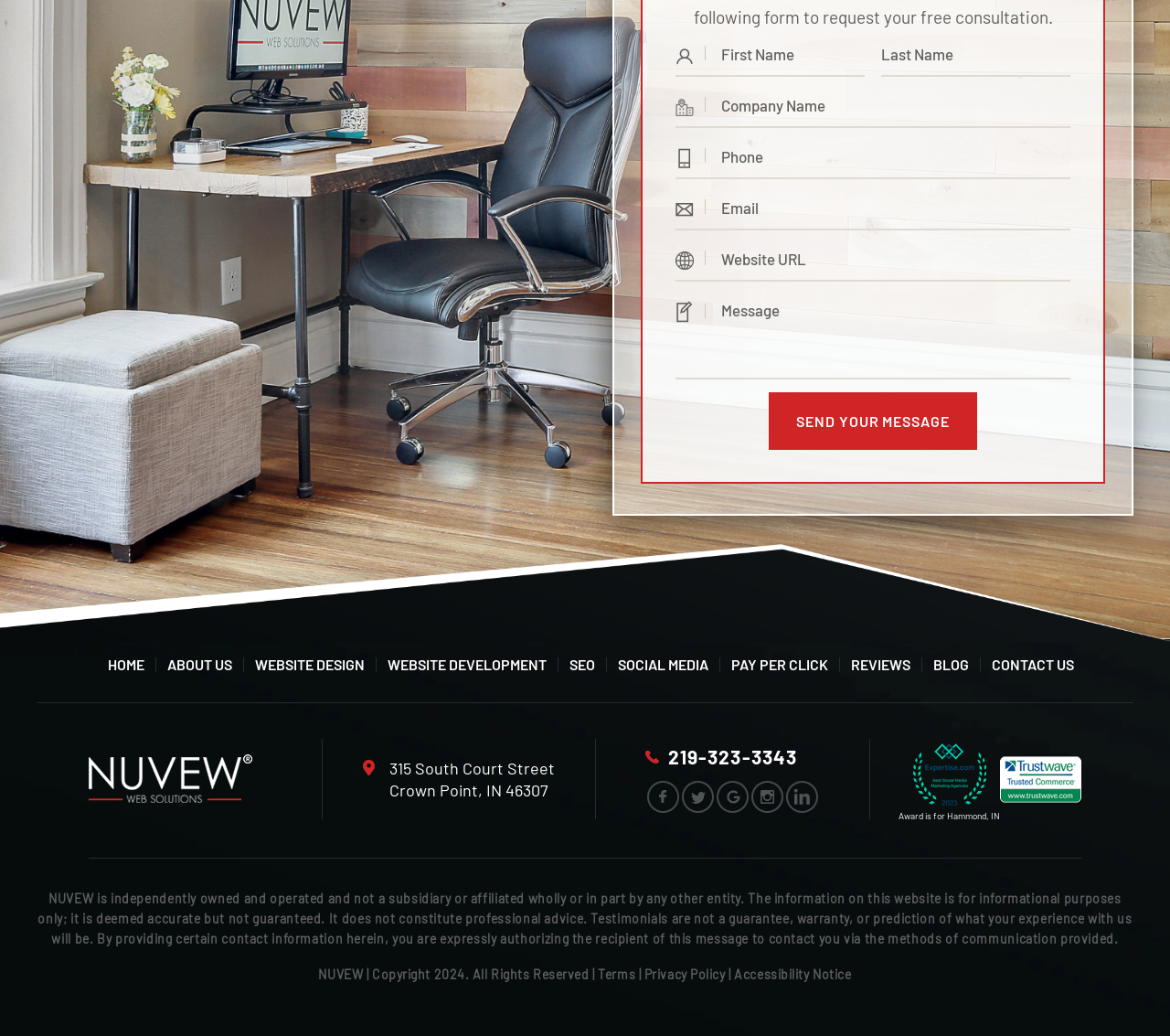What is the phone number of the company?
Can you give a detailed and elaborate answer to the question?

The phone number of the company is 219-323-3343, which is mentioned as a link on the webpage.